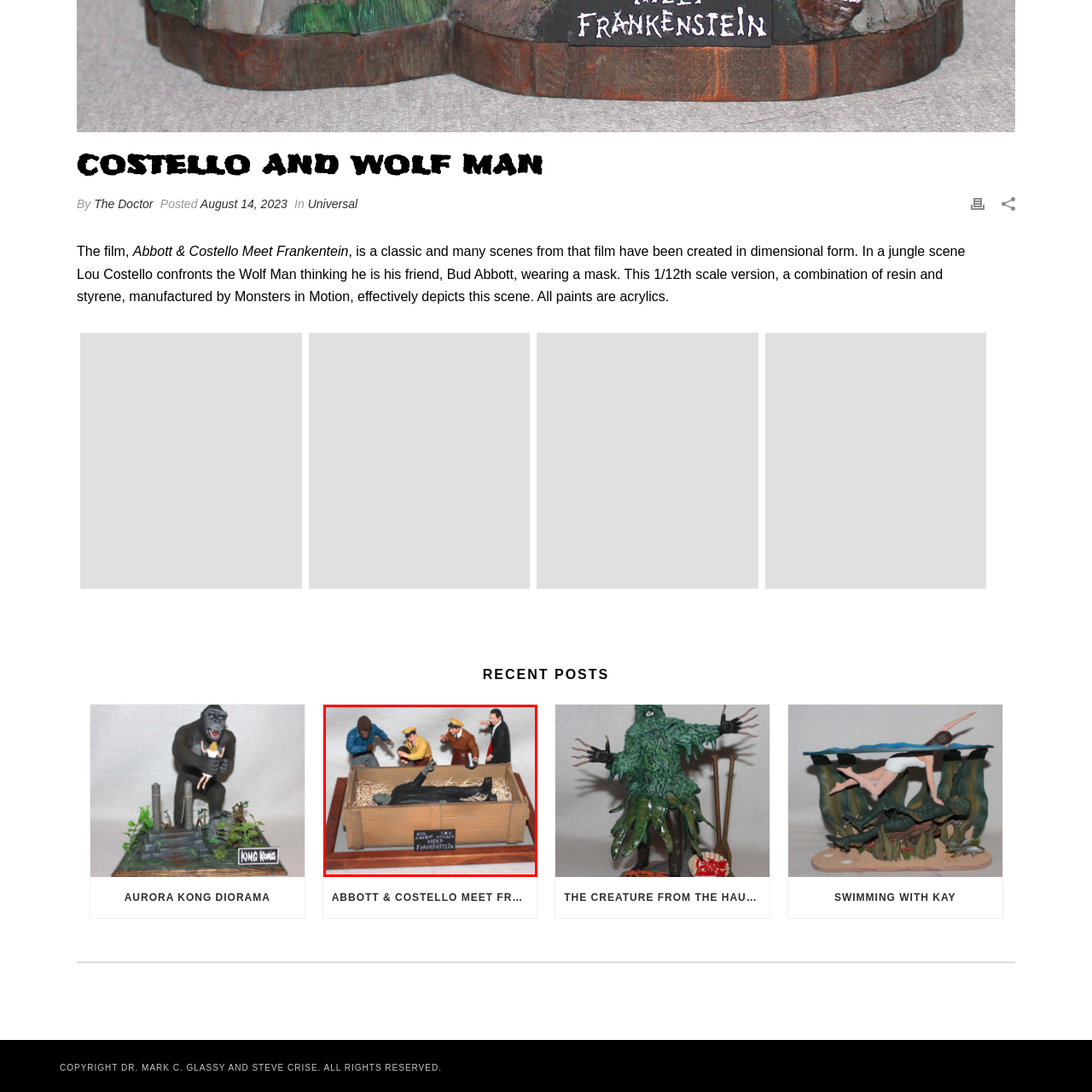How many figurines are surrounding Frankenstein's monster?
View the portion of the image encircled by the red bounding box and give a one-word or short phrase answer.

Four